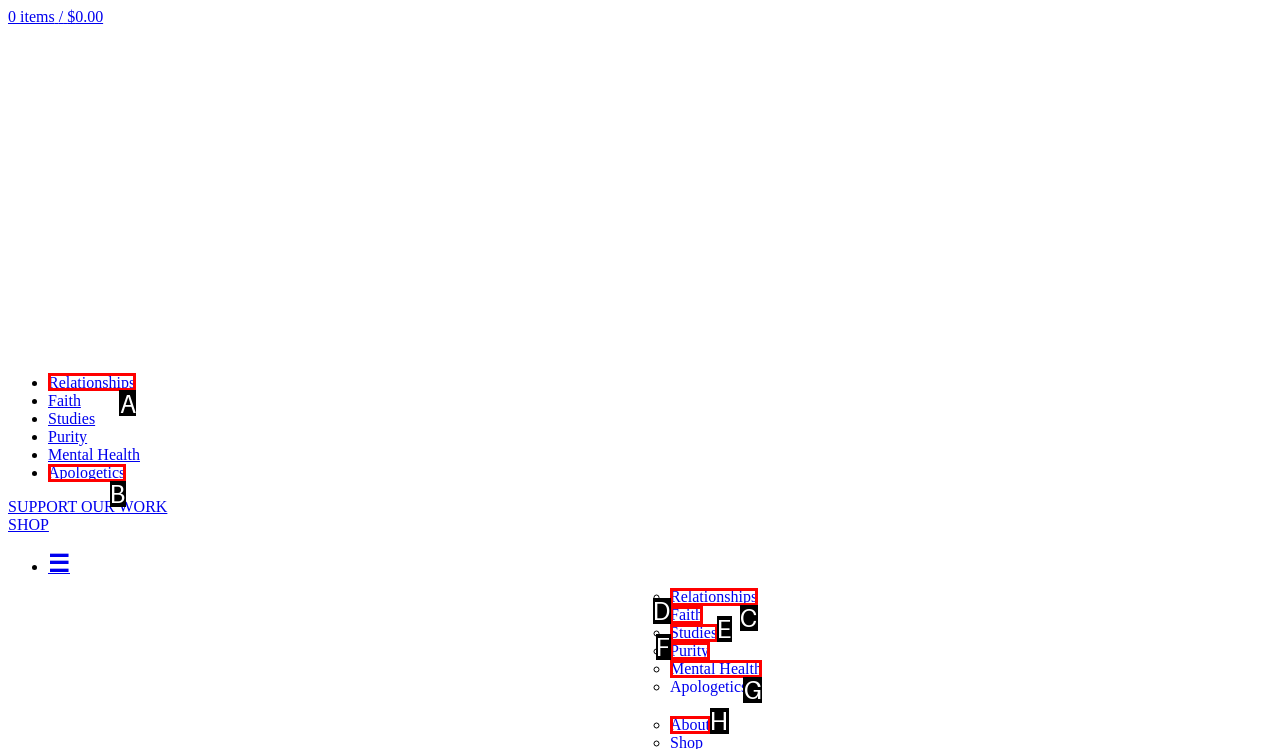Identify the HTML element to click to fulfill this task: Learn about relationships
Answer with the letter from the given choices.

A